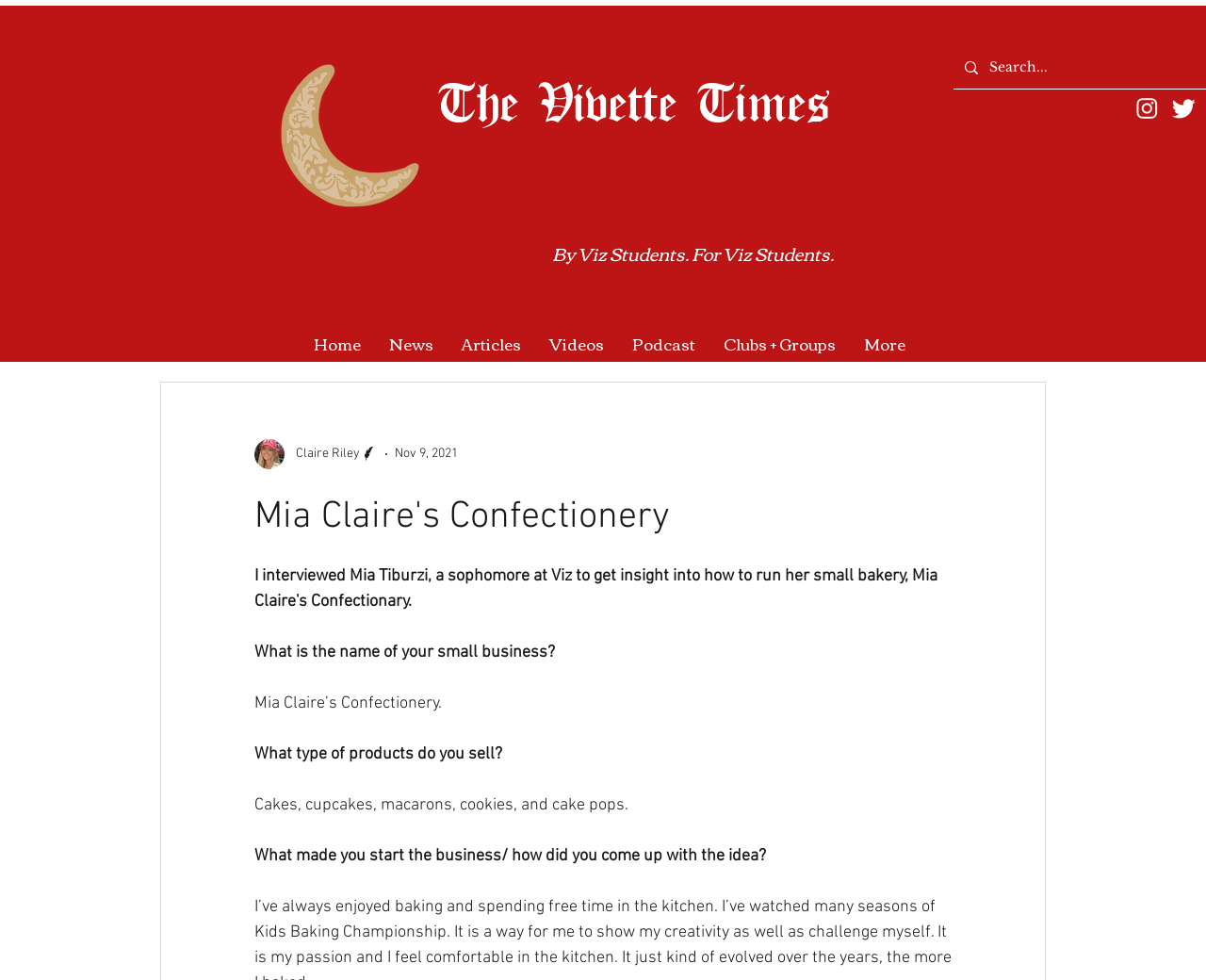Determine the bounding box coordinates for the area you should click to complete the following instruction: "Visit Instagram".

[0.94, 0.096, 0.962, 0.124]